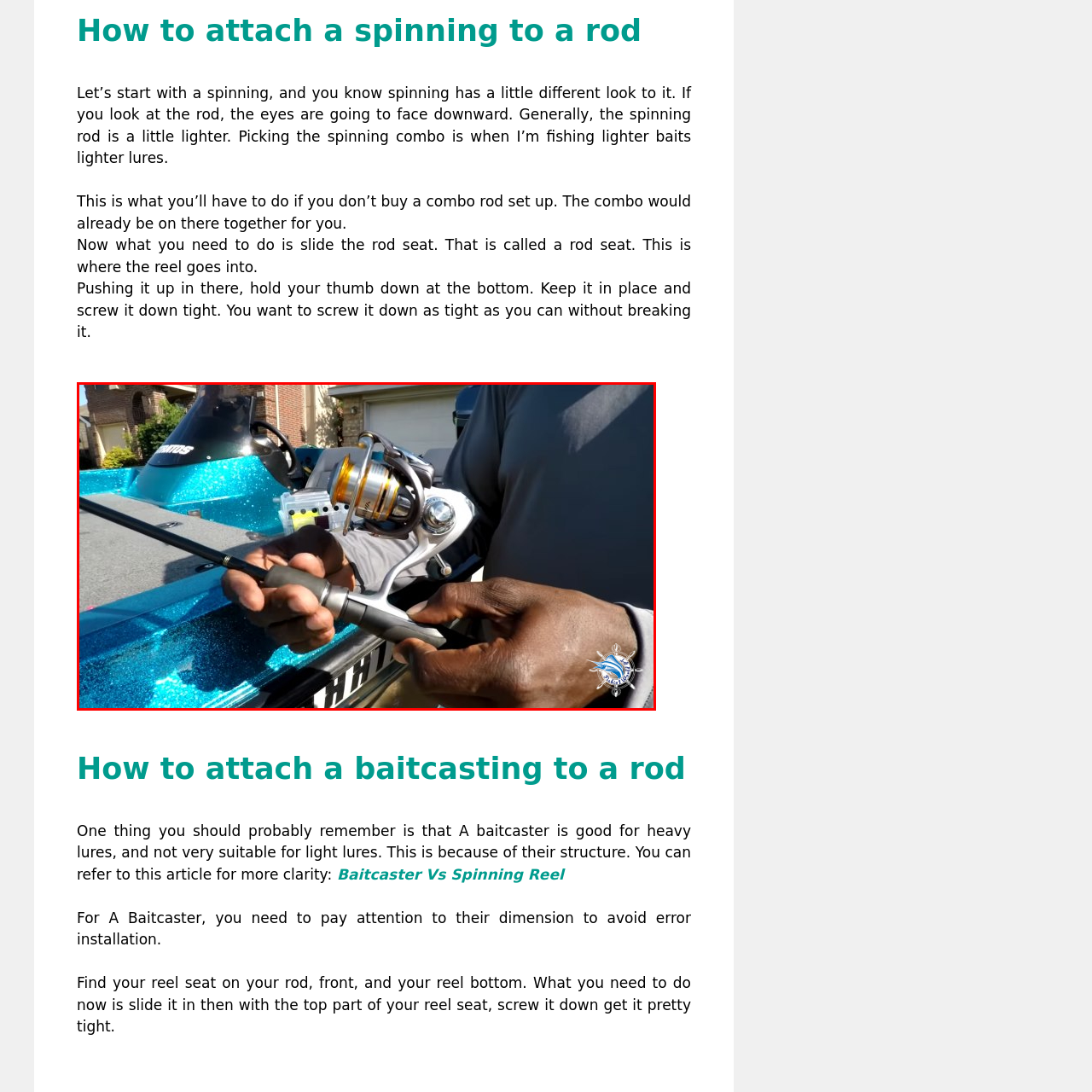Concentrate on the image highlighted by the red boundary and deliver a detailed answer to the following question, using the information from the image:
What is the color of the spool on the spinning reel?

According to the caption, the spinning reel features a golden spool, indicating readiness for a fishing adventure.